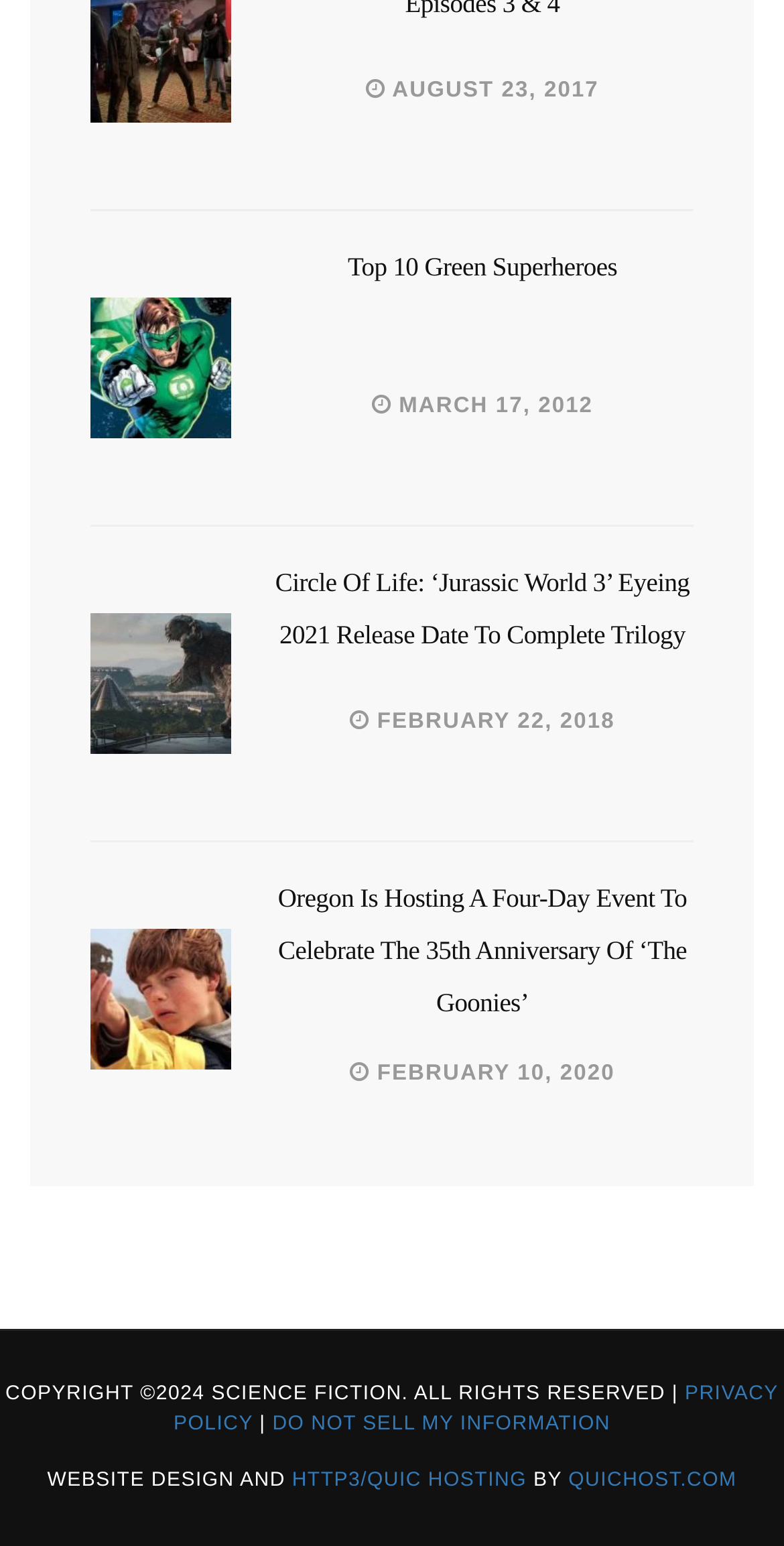Provide the bounding box coordinates of the area you need to click to execute the following instruction: "Check out Oregon Is Hosting A Four-Day Event To Celebrate The 35th Anniversary Of ‘The Goonies’".

[0.354, 0.571, 0.876, 0.658]